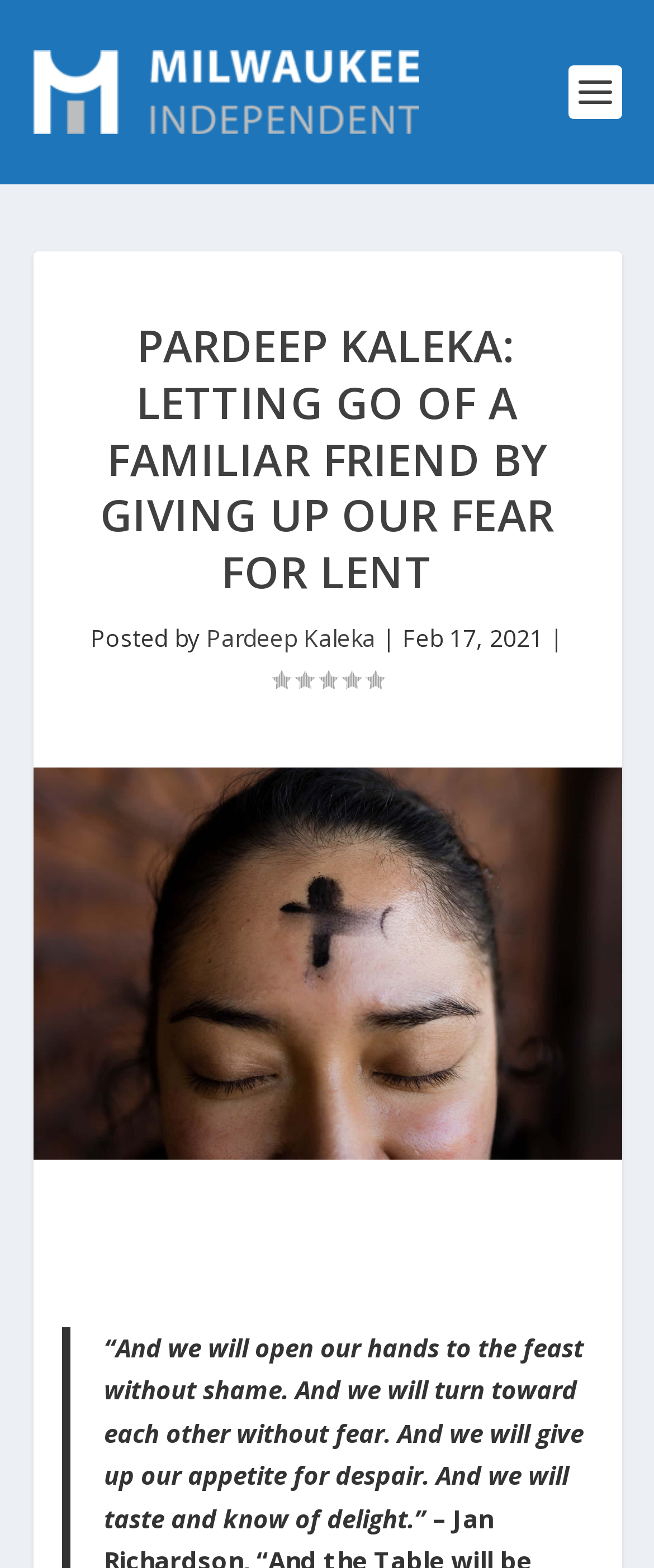Please determine the bounding box of the UI element that matches this description: Pardeep Kaleka. The coordinates should be given as (top-left x, top-left y, bottom-right x, bottom-right y), with all values between 0 and 1.

[0.315, 0.396, 0.574, 0.417]